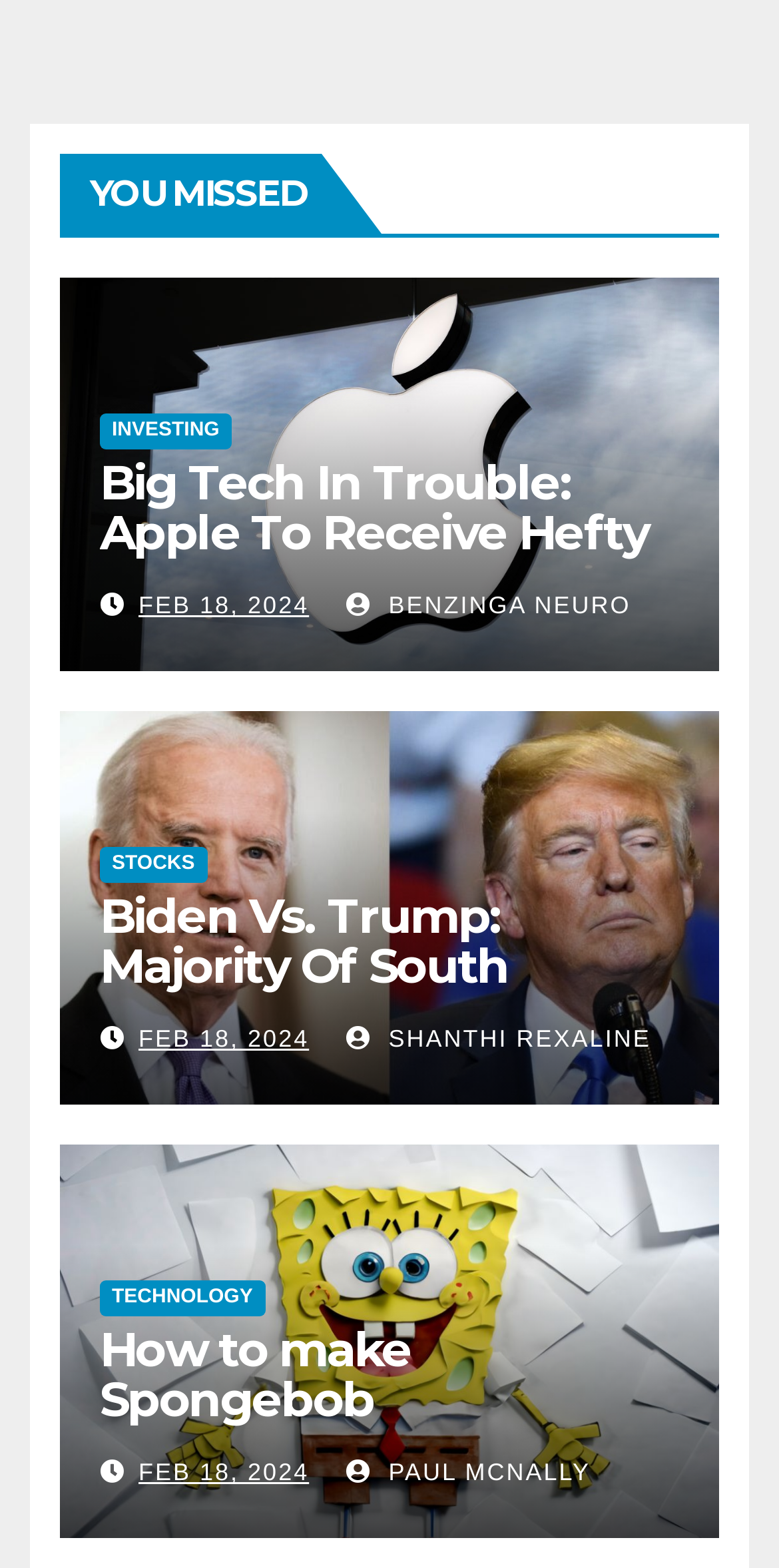From the screenshot, find the bounding box of the UI element matching this description: "Technology". Supply the bounding box coordinates in the form [left, top, right, bottom], each a float between 0 and 1.

[0.128, 0.817, 0.34, 0.84]